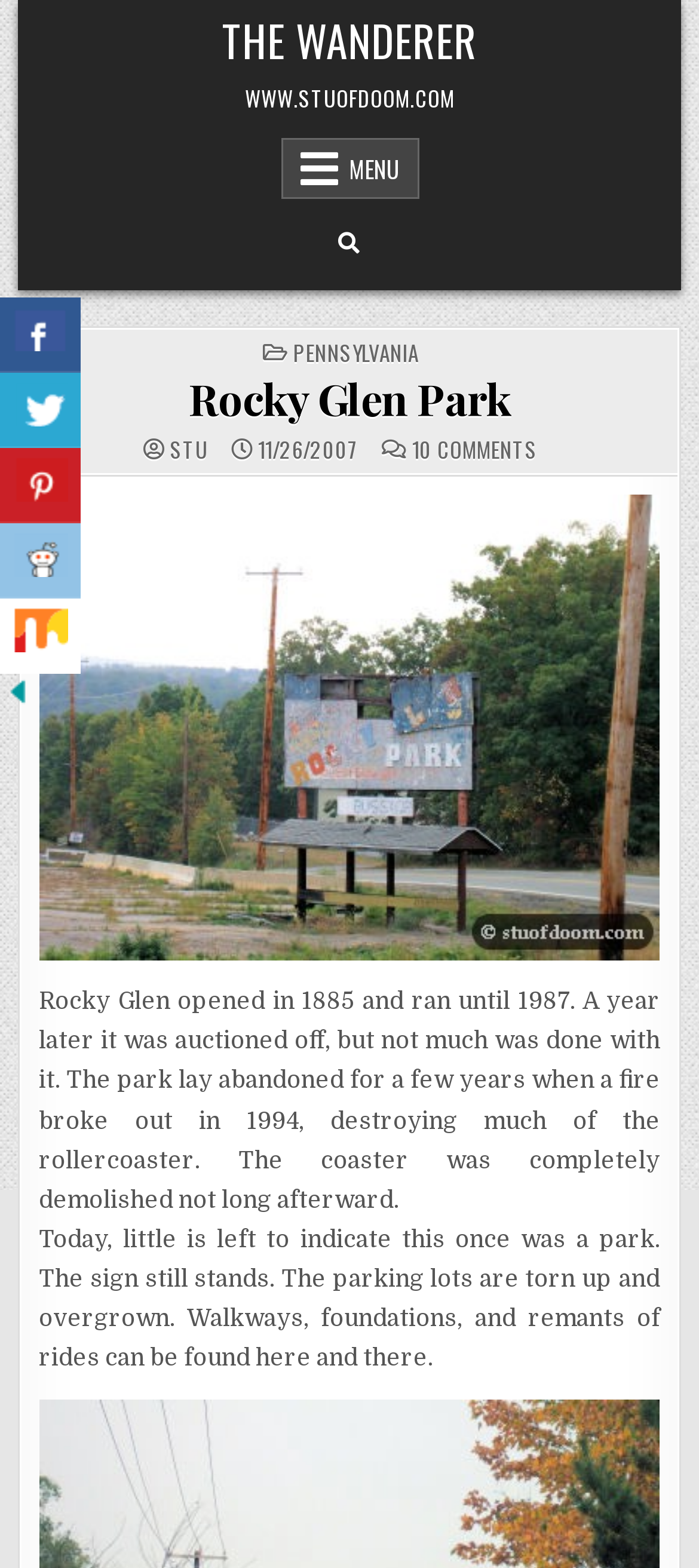Using the element description: "title="Hide Buttons"", determine the bounding box coordinates for the specified UI element. The coordinates should be four float numbers between 0 and 1, [left, top, right, bottom].

[0.0, 0.439, 0.051, 0.456]